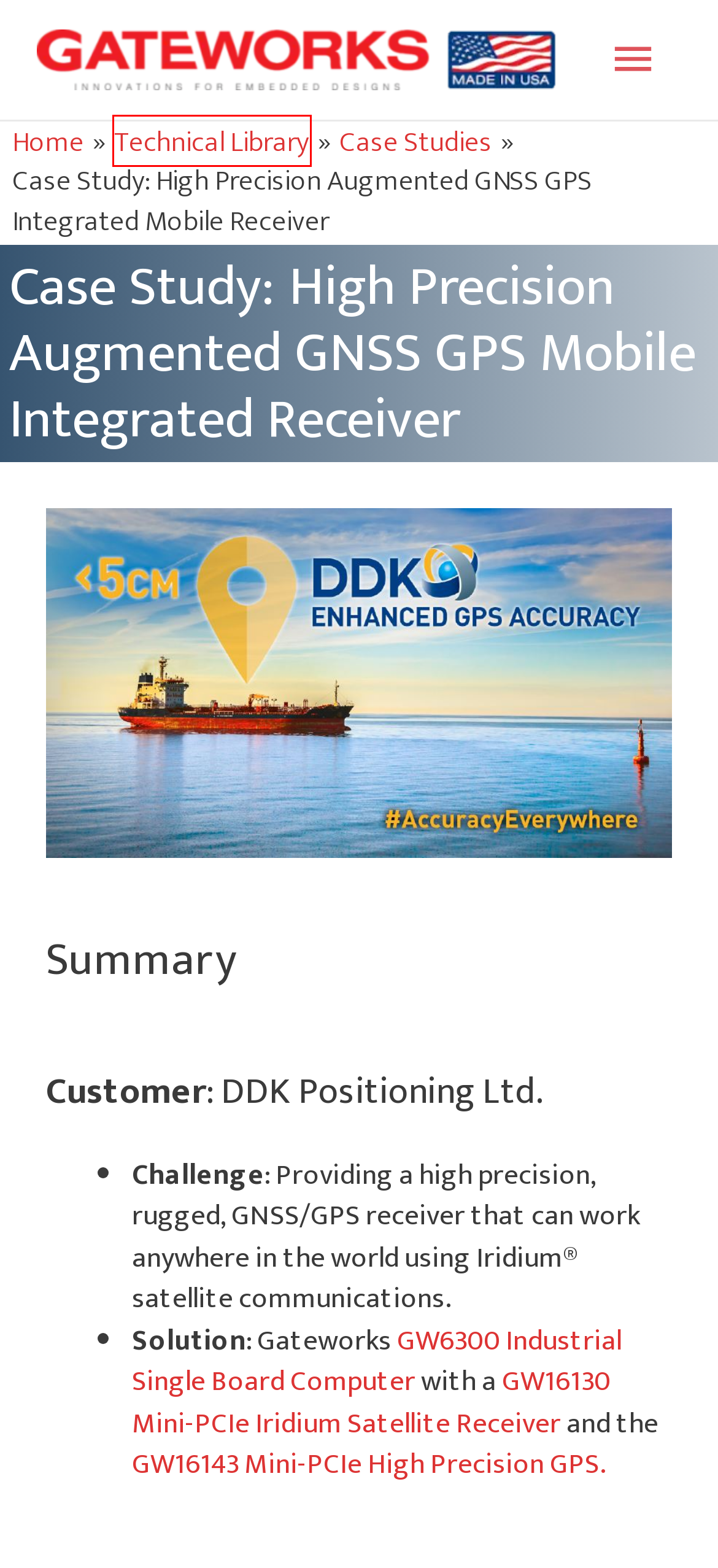A screenshot of a webpage is given, featuring a red bounding box around a UI element. Please choose the webpage description that best aligns with the new webpage after clicking the element in the bounding box. These are the descriptions:
A. Industrial Single Board Computers | Gateworks Corporation | USA
B. Single Board Computers and Products | Gateworks Corporation
C. Ventana GW5913 Single Board Computer - Gateworks Corporation - Single Board Computers
D. Technical Library - Gateworks Corporation - Single Board Computers
E. Newport GW6300 Single Board Computer - Gateworks Corporation - Single Board Computers
F. Gateworks
G. GW16130 Mini-PCIe Expansion Card - Gateworks Corporation - Single Board Computers
H. GW16143 High Precision GPS Mini-PCIe Card - Gateworks Corporation - Single Board Computers

D